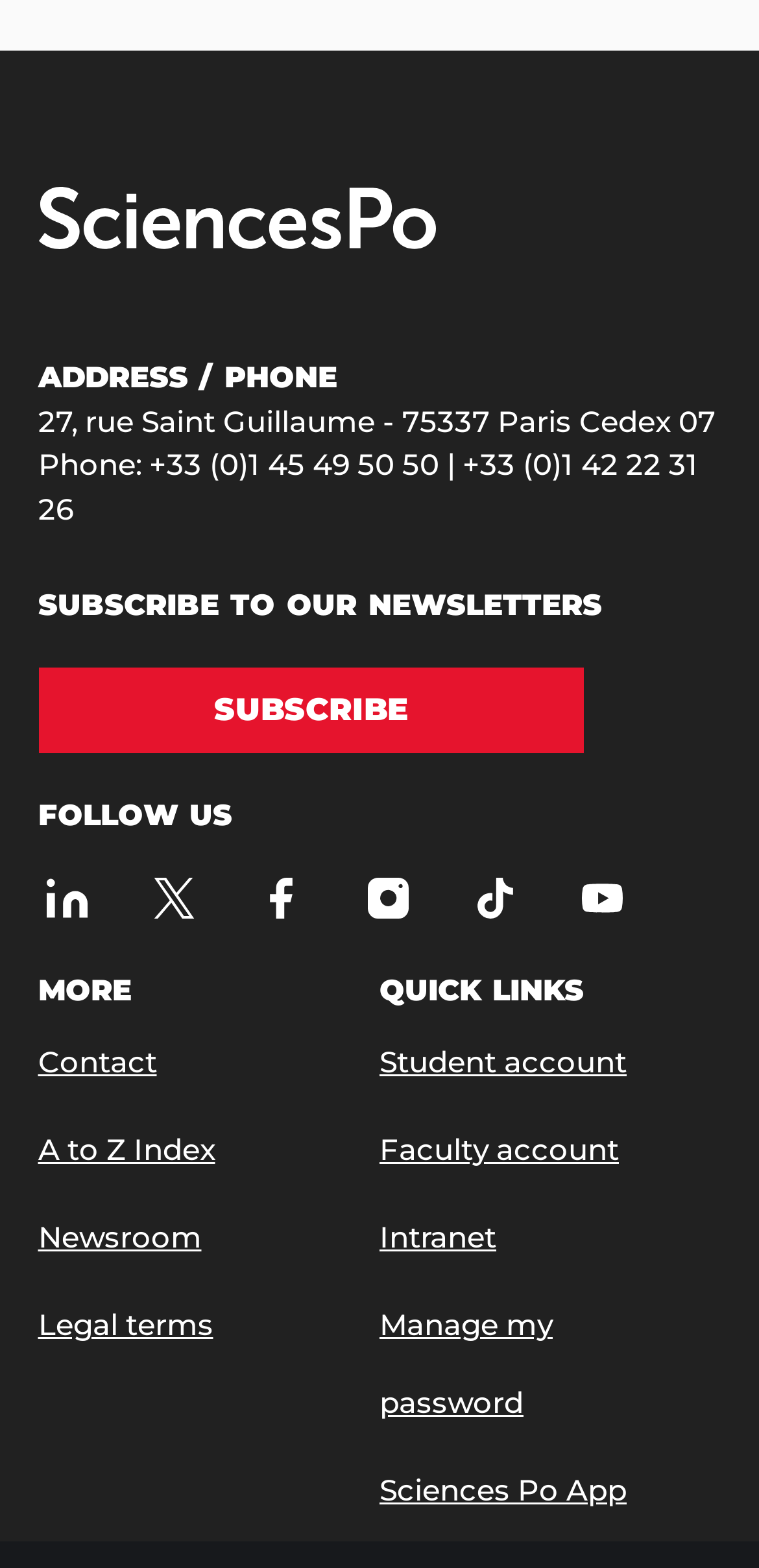Answer the question with a brief word or phrase:
What is the address of Sciences Po?

27, rue Saint Guillaume - 75337 Paris Cedex 07